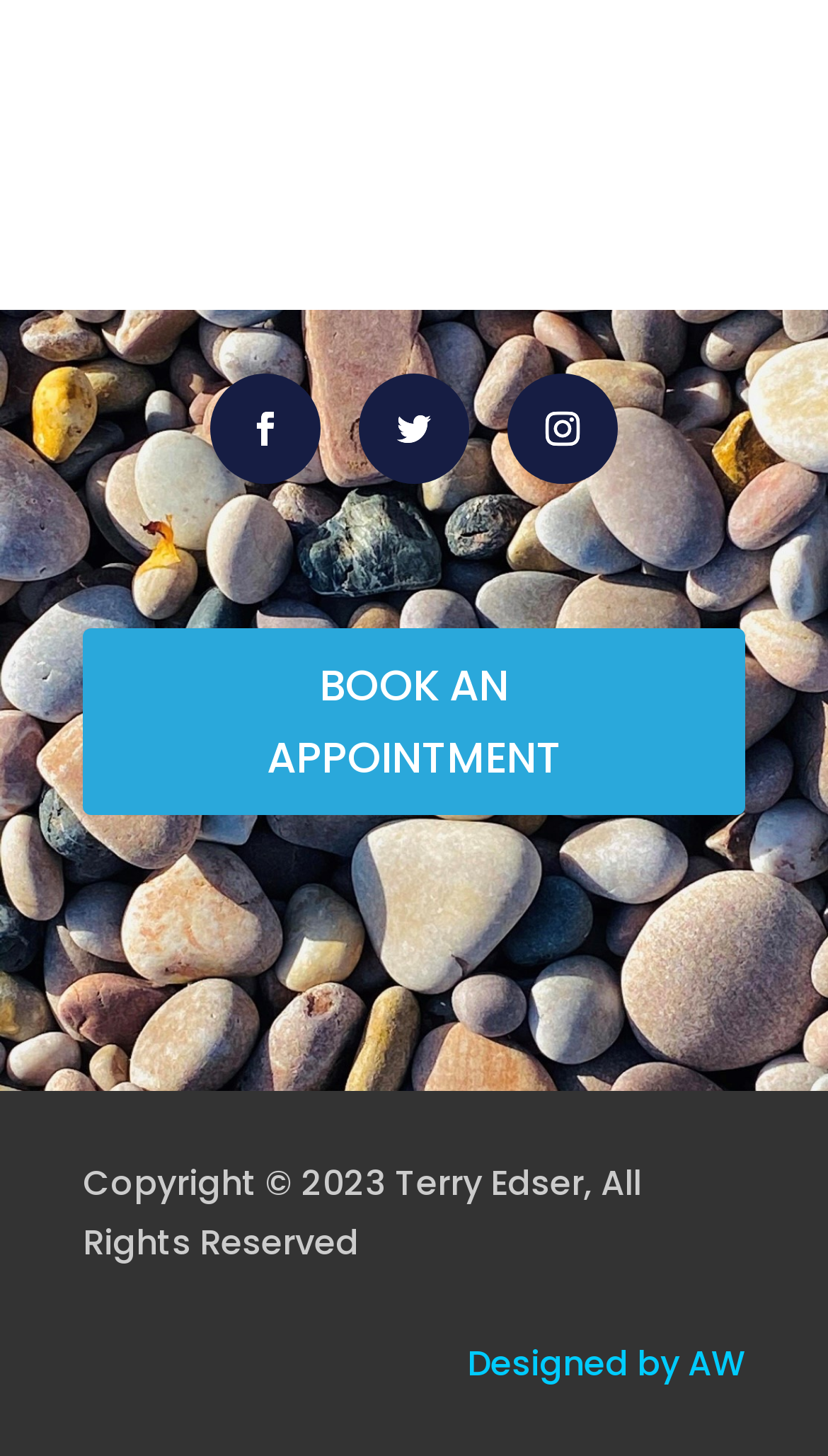Provide the bounding box coordinates of the HTML element this sentence describes: "Follow". The bounding box coordinates consist of four float numbers between 0 and 1, i.e., [left, top, right, bottom].

[0.254, 0.257, 0.387, 0.333]